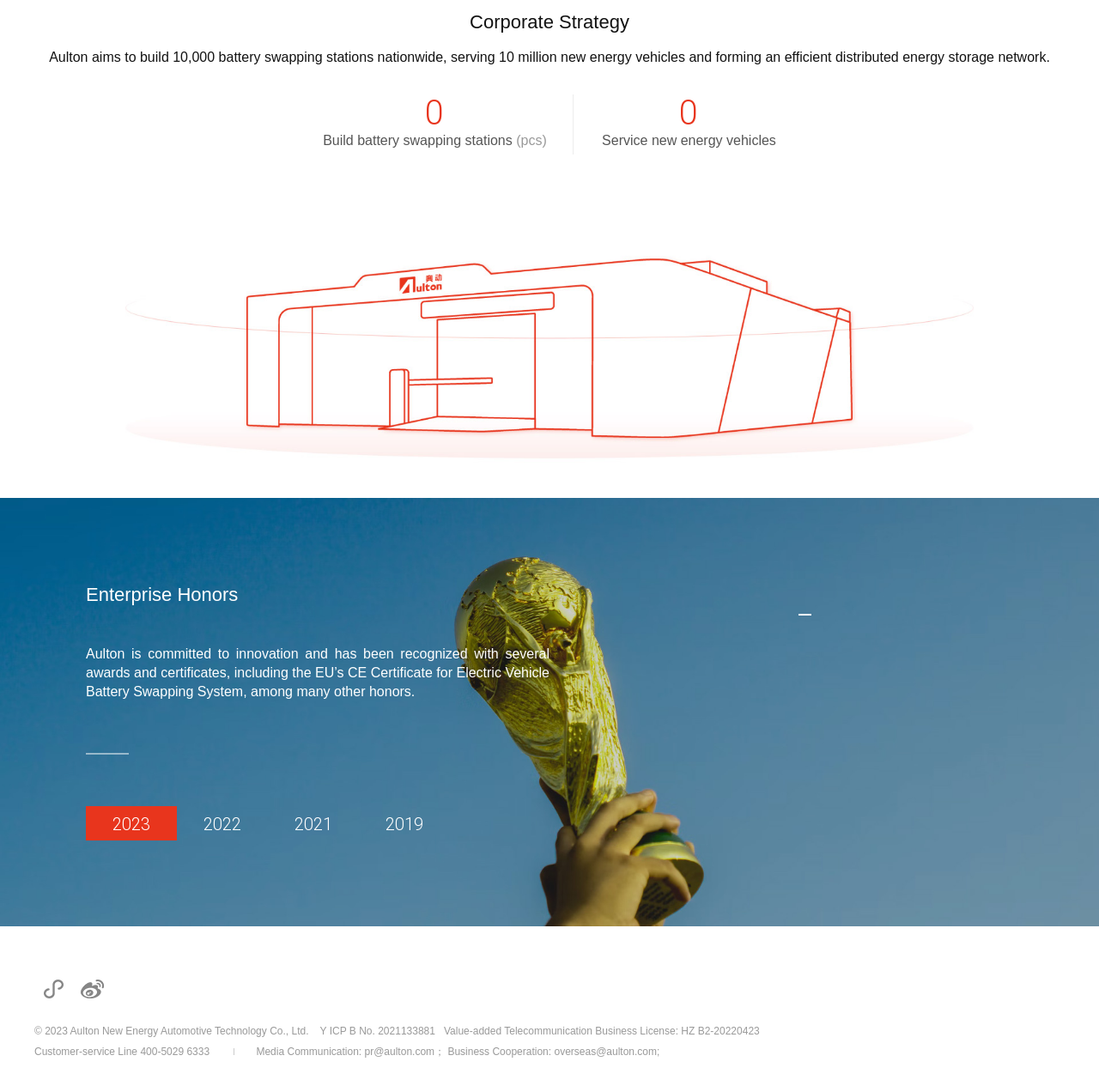Please provide a one-word or phrase answer to the question: 
What is the cumulative cycle of battery swapping at Aulton as of November 2023?

82.52 million